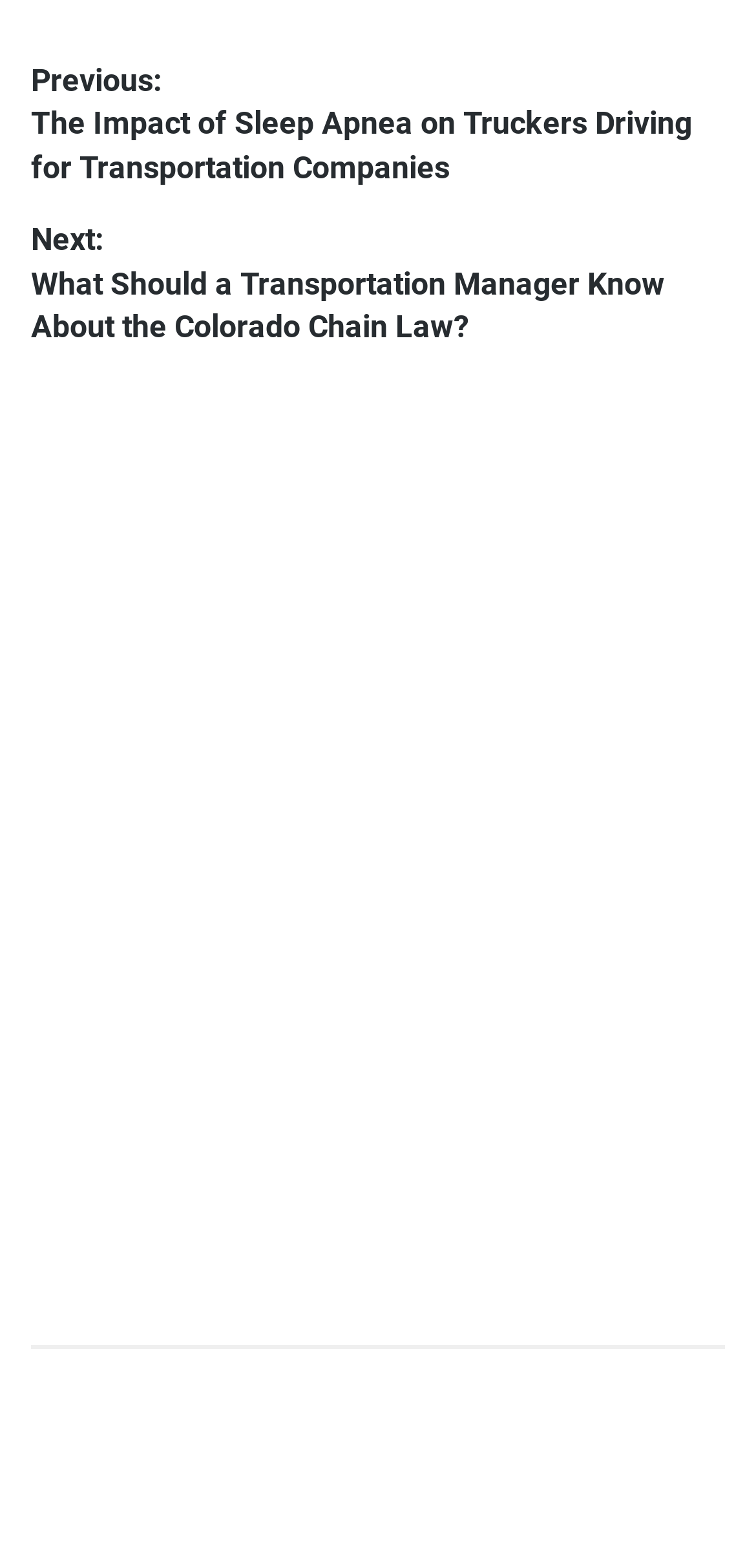Identify the bounding box coordinates of the clickable region necessary to fulfill the following instruction: "Click on the 'Previous' link". The bounding box coordinates should be four float numbers between 0 and 1, i.e., [left, top, right, bottom].

[0.041, 0.039, 0.959, 0.118]